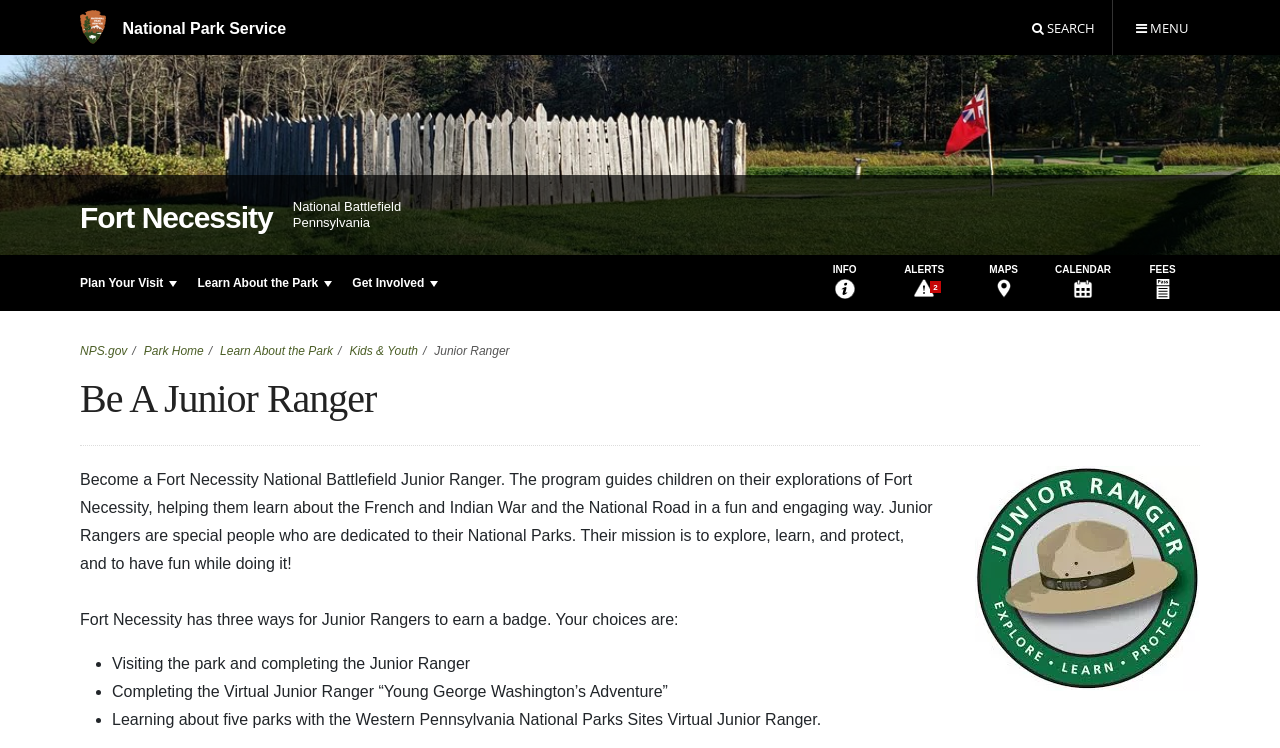Identify the bounding box coordinates of the part that should be clicked to carry out this instruction: "Open the menu".

[0.869, 0.0, 0.945, 0.074]